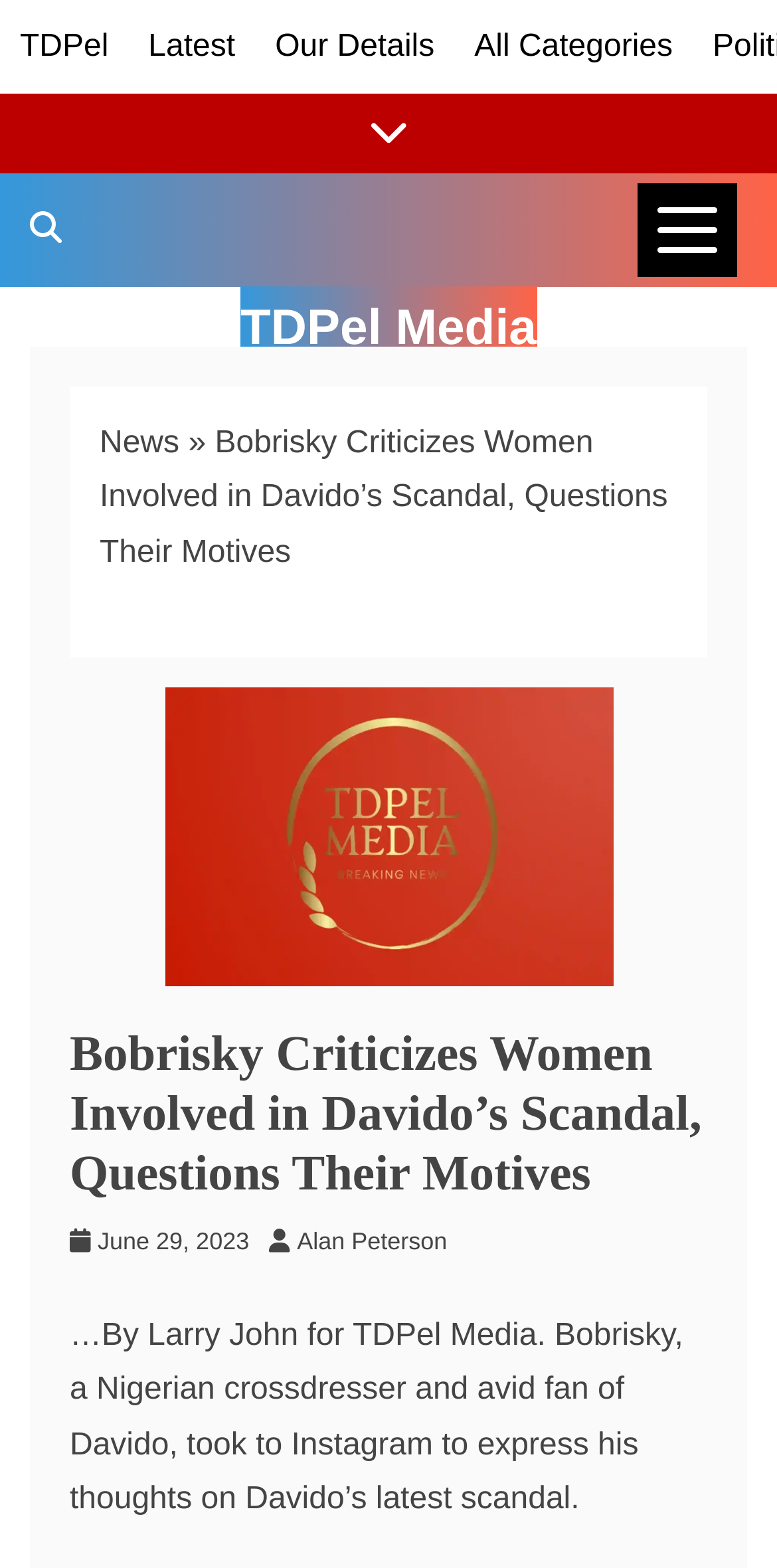Determine the bounding box coordinates for the element that should be clicked to follow this instruction: "Click the 'Automobile' link". The coordinates should be given as four float numbers between 0 and 1, in the format [left, top, right, bottom].

None